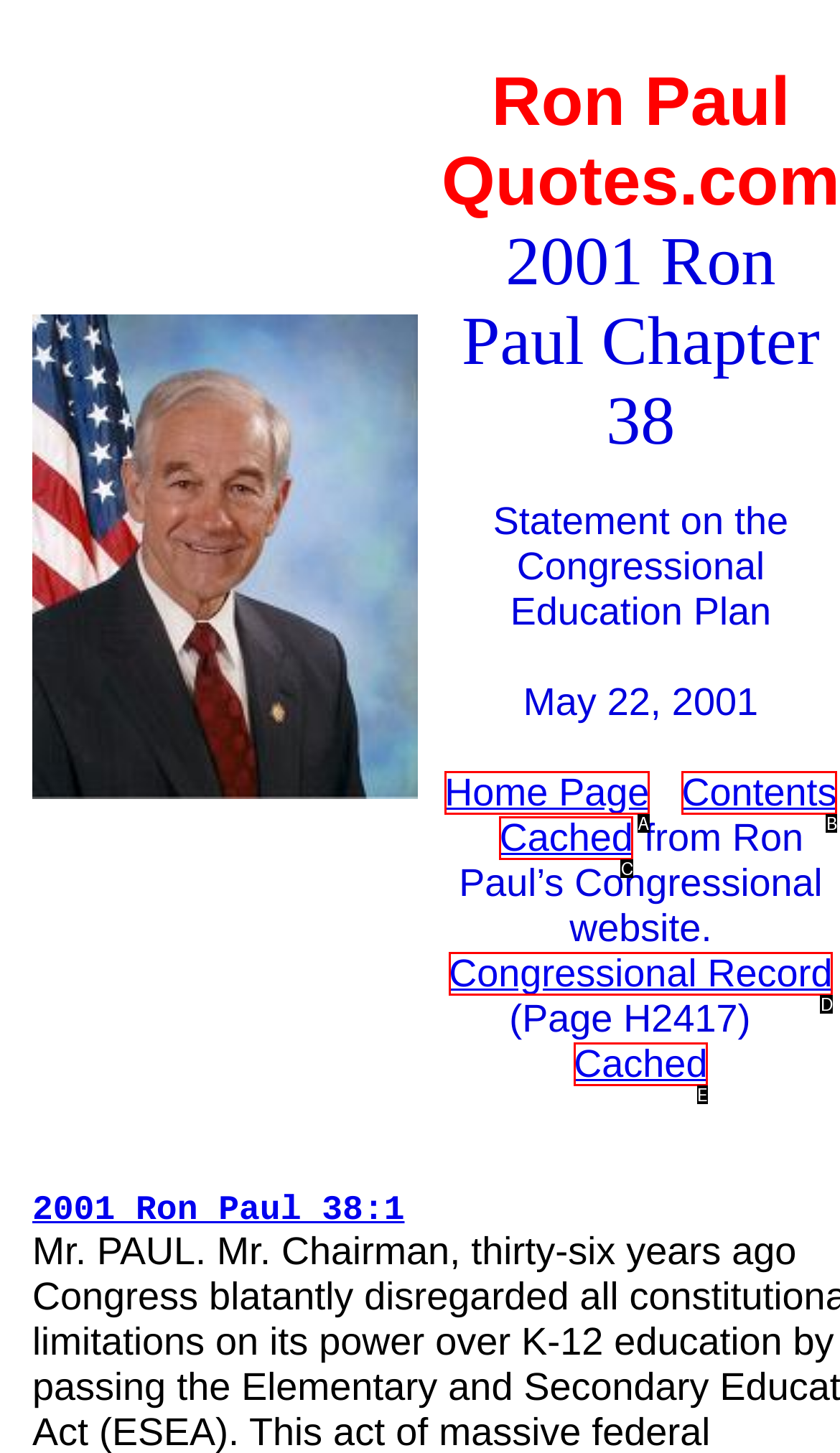Given the description: Cached, select the HTML element that matches it best. Reply with the letter of the chosen option directly.

E